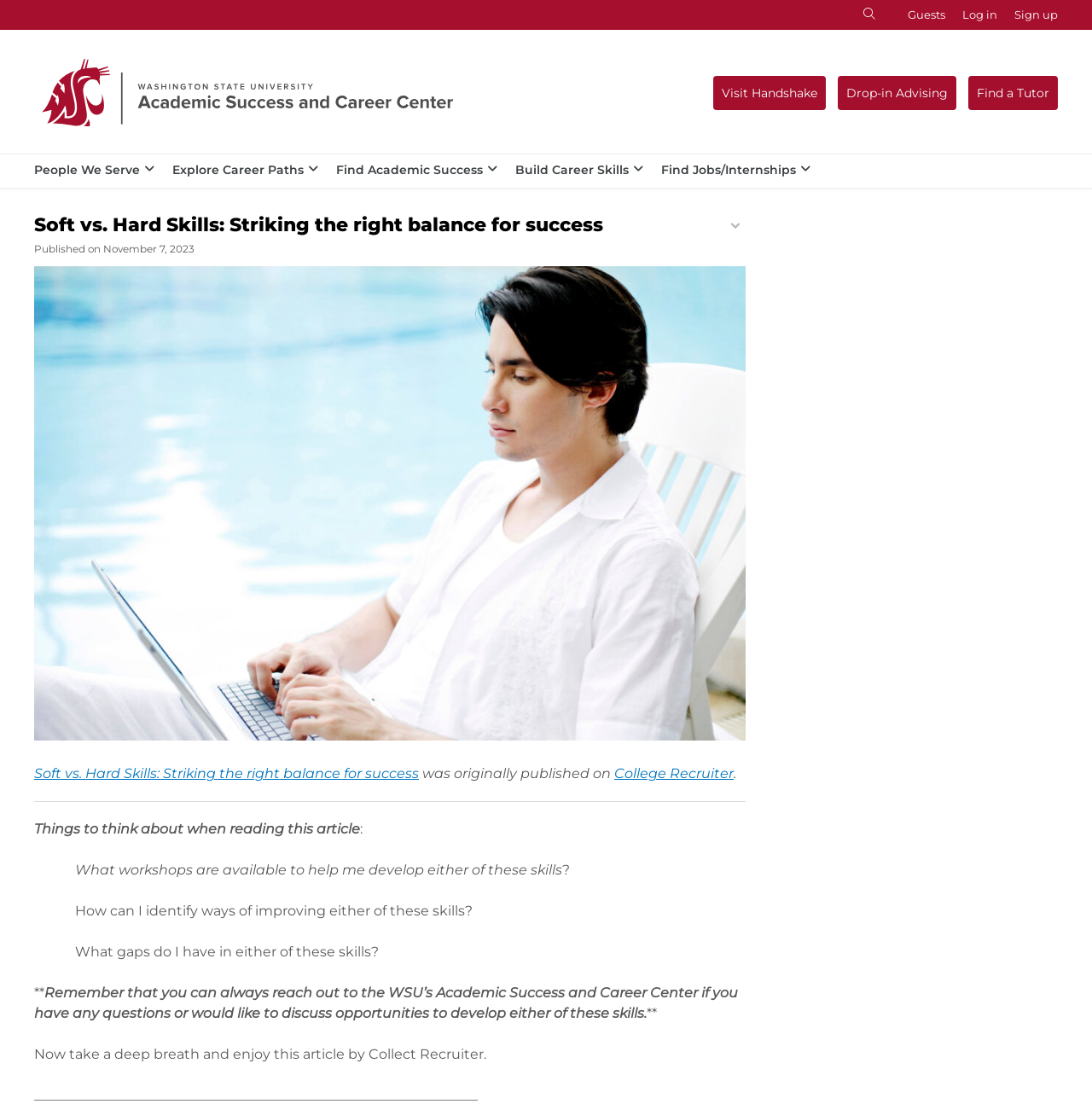Locate the bounding box coordinates of the UI element described by: "Drop-in Advising". Provide the coordinates as four float numbers between 0 and 1, formatted as [left, top, right, bottom].

[0.767, 0.069, 0.876, 0.099]